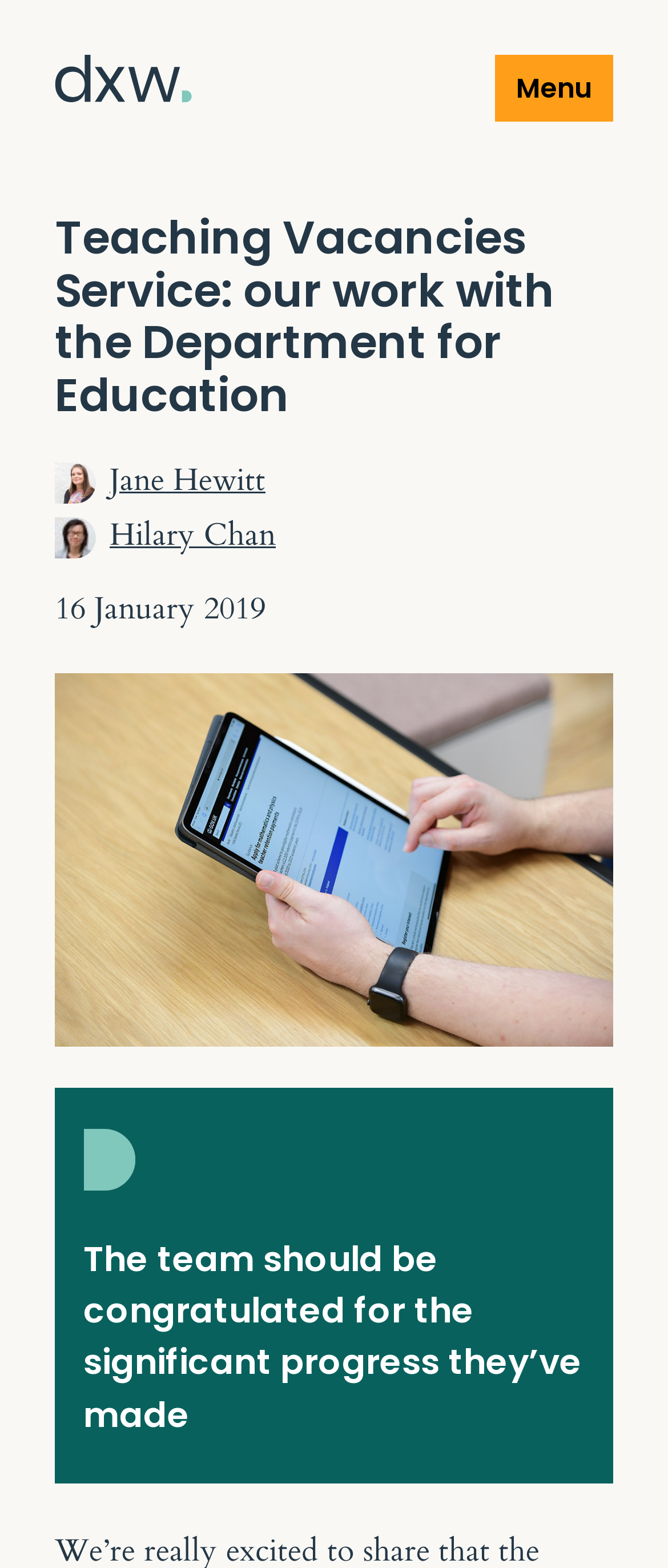What is the quote mentioned in the article?
Give a single word or phrase as your answer by examining the image.

The team should be congratulated for the significant progress they’ve made